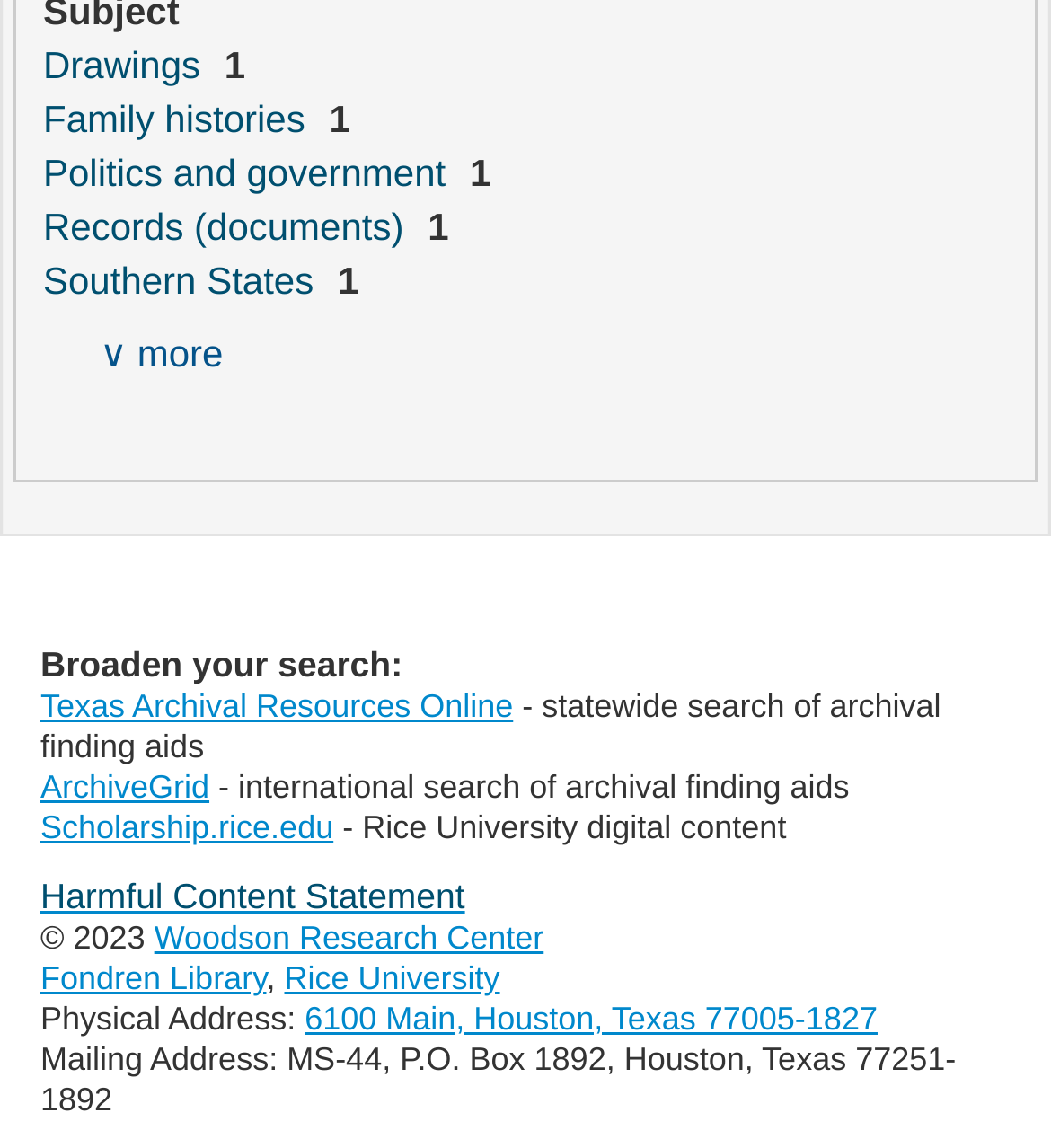Identify the bounding box coordinates of the clickable section necessary to follow the following instruction: "Click on Commercial Roofing". The coordinates should be presented as four float numbers from 0 to 1, i.e., [left, top, right, bottom].

None